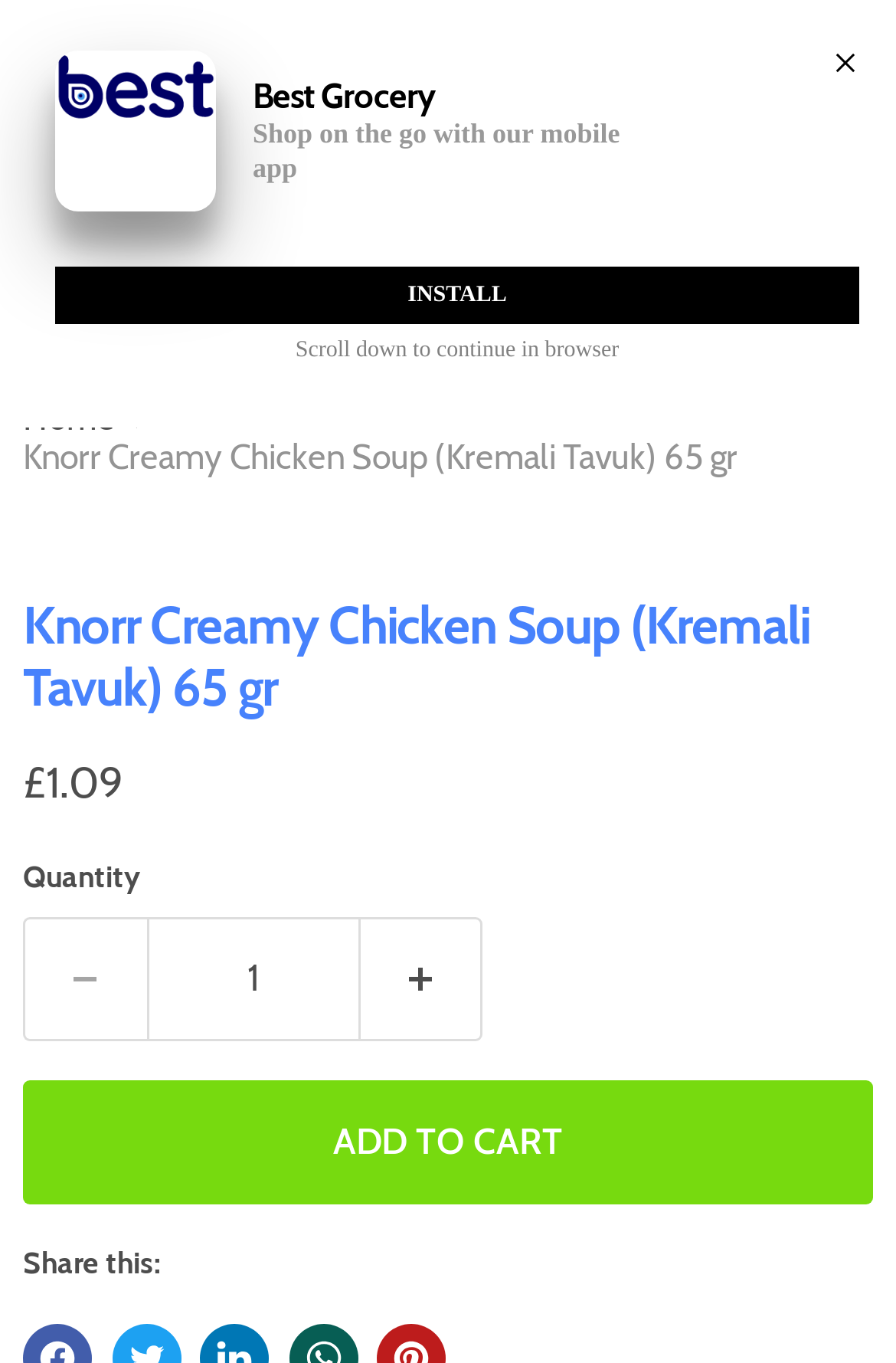What is the purpose of the button with the text 'ADD TO CART'?
Analyze the screenshot and provide a detailed answer to the question.

I inferred the answer by analyzing the context of the button, which is located below the product information and has the text 'ADD TO CART', suggesting that its purpose is to add the product to the user's cart.